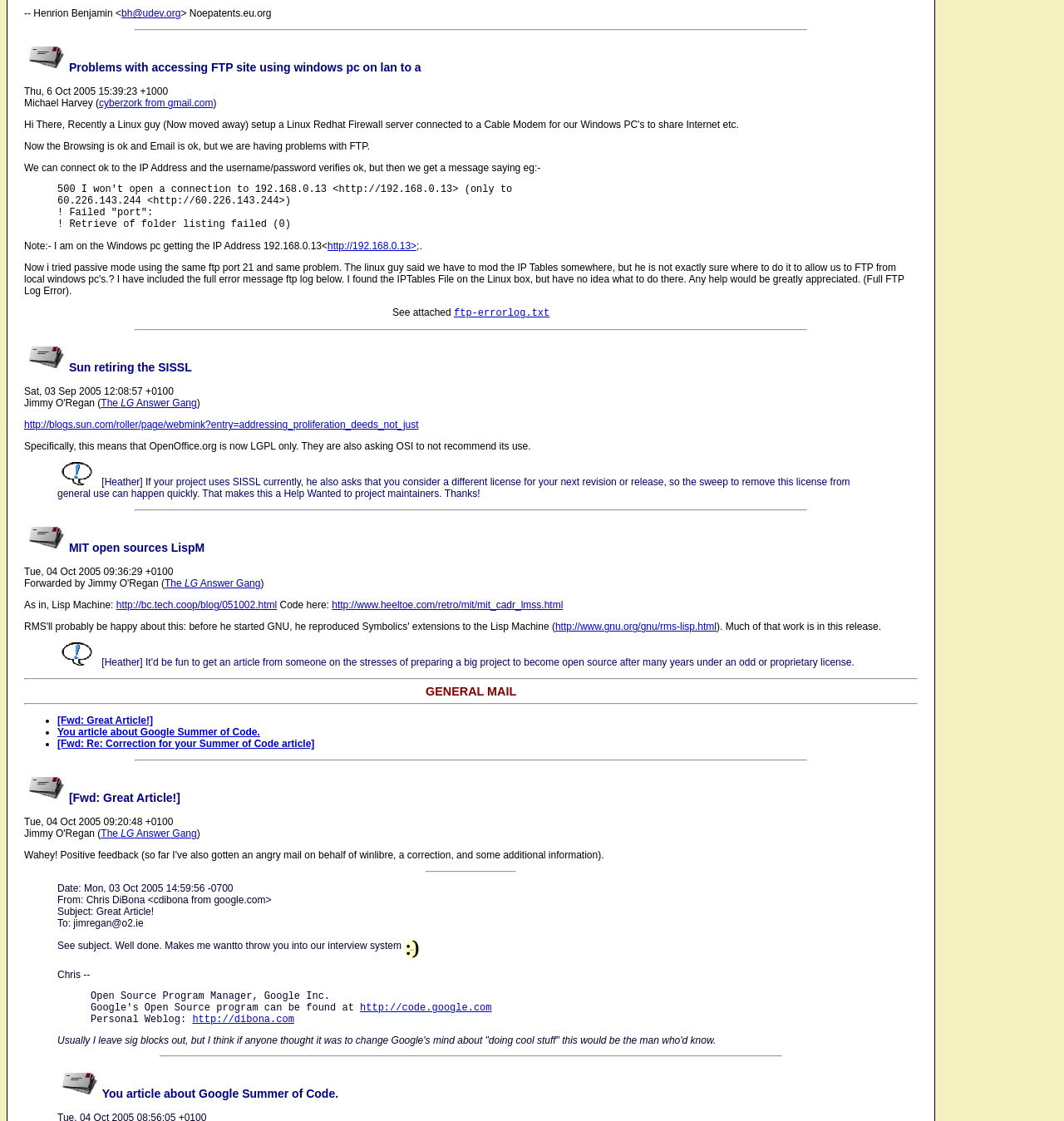Determine the bounding box coordinates of the clickable region to execute the instruction: "Click the link to bh@udev.org". The coordinates should be four float numbers between 0 and 1, denoted as [left, top, right, bottom].

[0.114, 0.007, 0.17, 0.017]